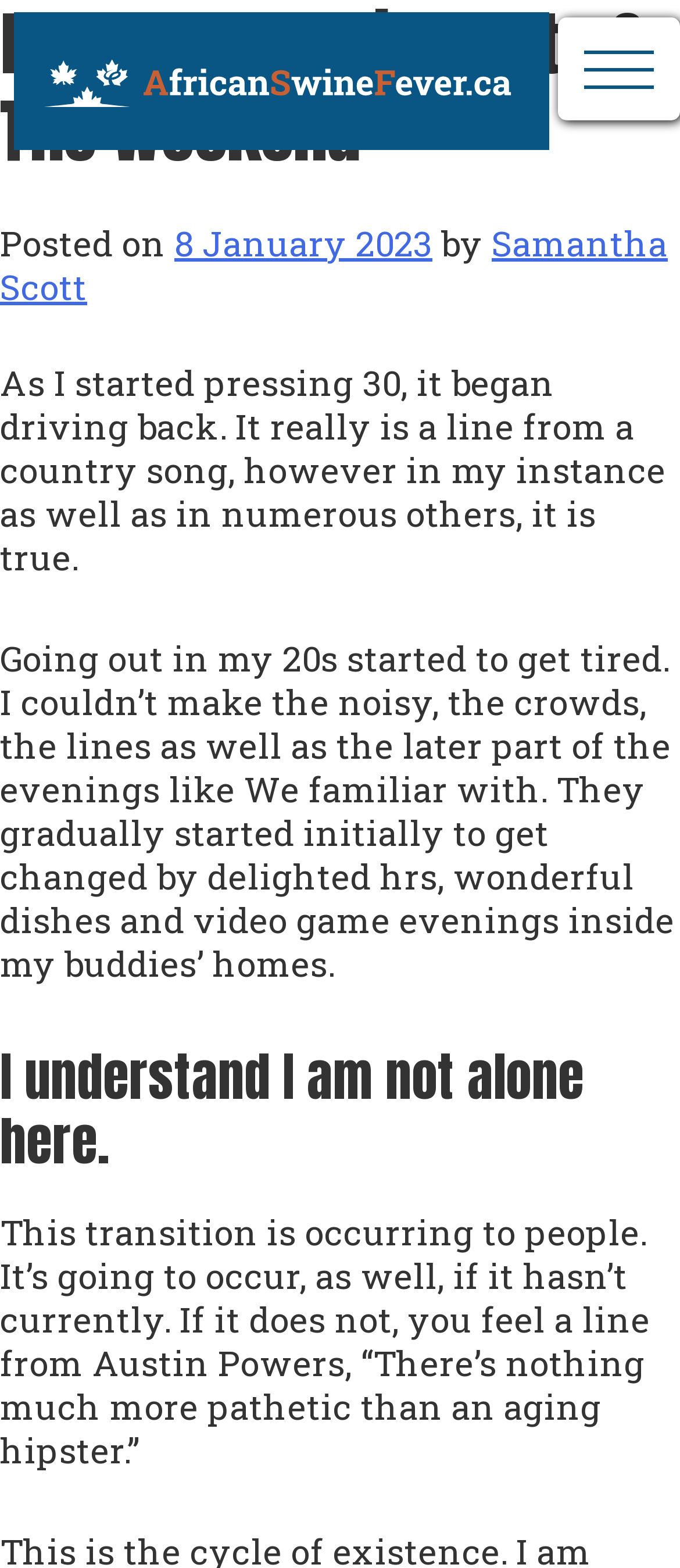Refer to the image and provide a thorough answer to this question:
What is the author's attitude towards going out in their 20s?

The author's attitude towards going out in their 20s can be inferred from the text, which states that they 'couldn’t make the noisy, the crowds, the lines as well as the later part of the evenings' and that they 'started to get tired', indicating a negative attitude towards going out in their 20s.